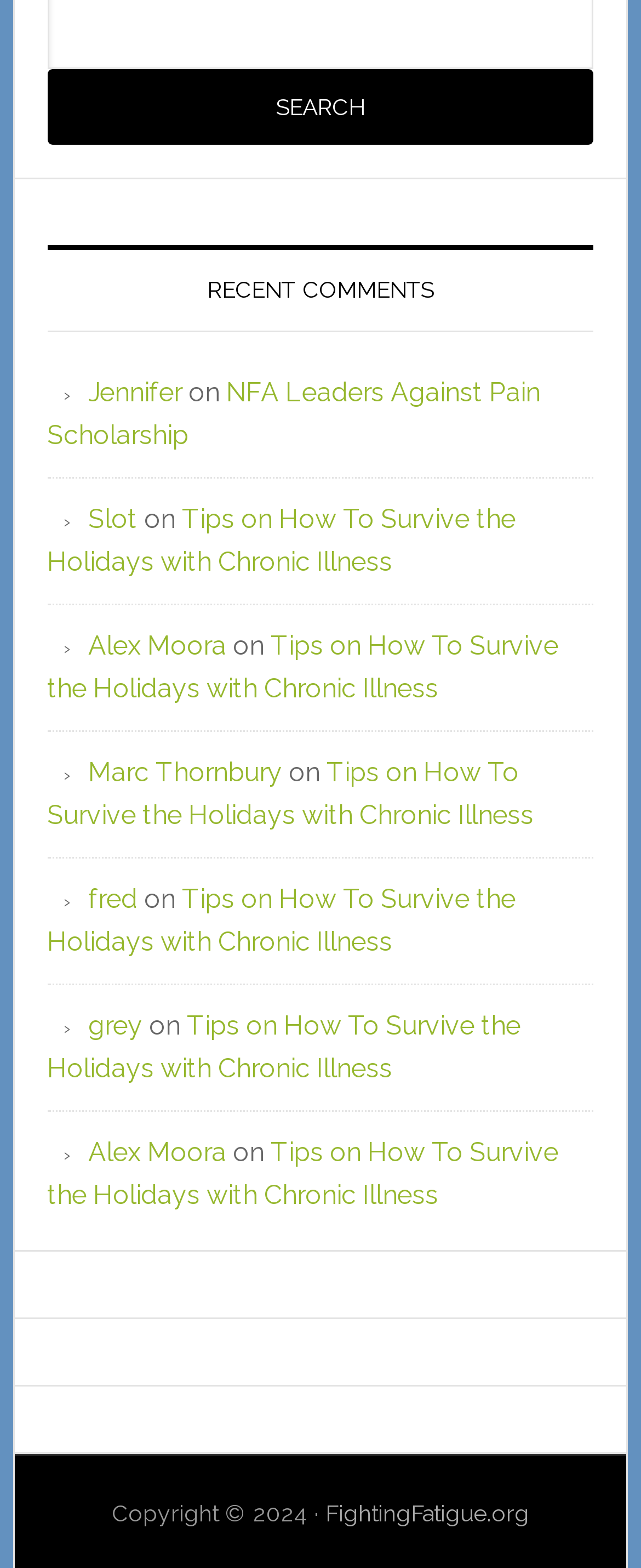Analyze the image and answer the question with as much detail as possible: 
What is the copyright information at the bottom of the page?

The complementary element with ID 29 has a bounding box of [0.023, 0.841, 0.977, 0.927] and contains a StaticText element with ID 88, which has the text 'Copyright © 2024 ·', and a link element with ID 89, which has the text 'FightingFatigue.org', indicating that the copyright information at the bottom of the page is 'Copyright © 2024 · FightingFatigue.org'.